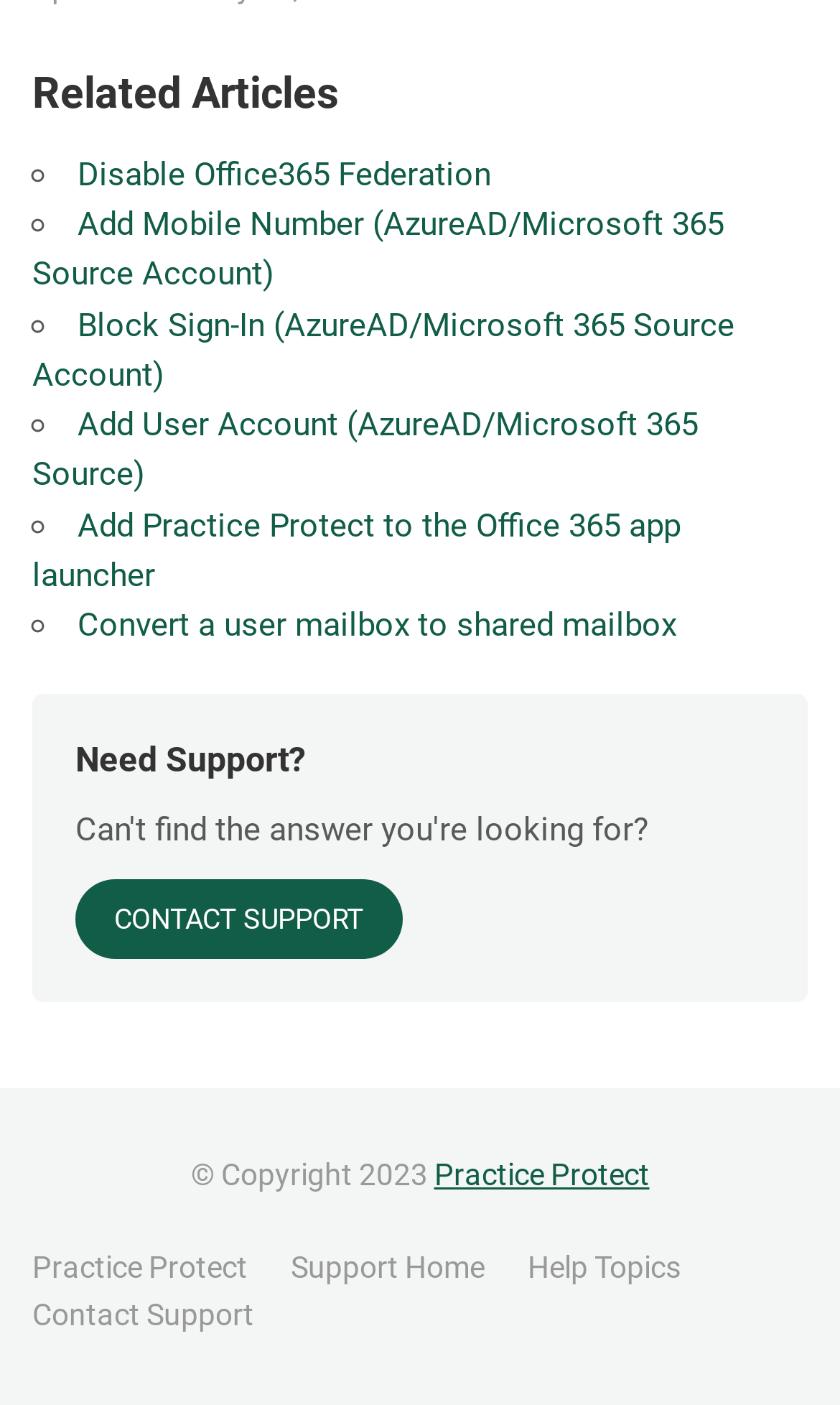Given the description: "Disable Office365 Federation", determine the bounding box coordinates of the UI element. The coordinates should be formatted as four float numbers between 0 and 1, [left, top, right, bottom].

[0.092, 0.11, 0.585, 0.138]